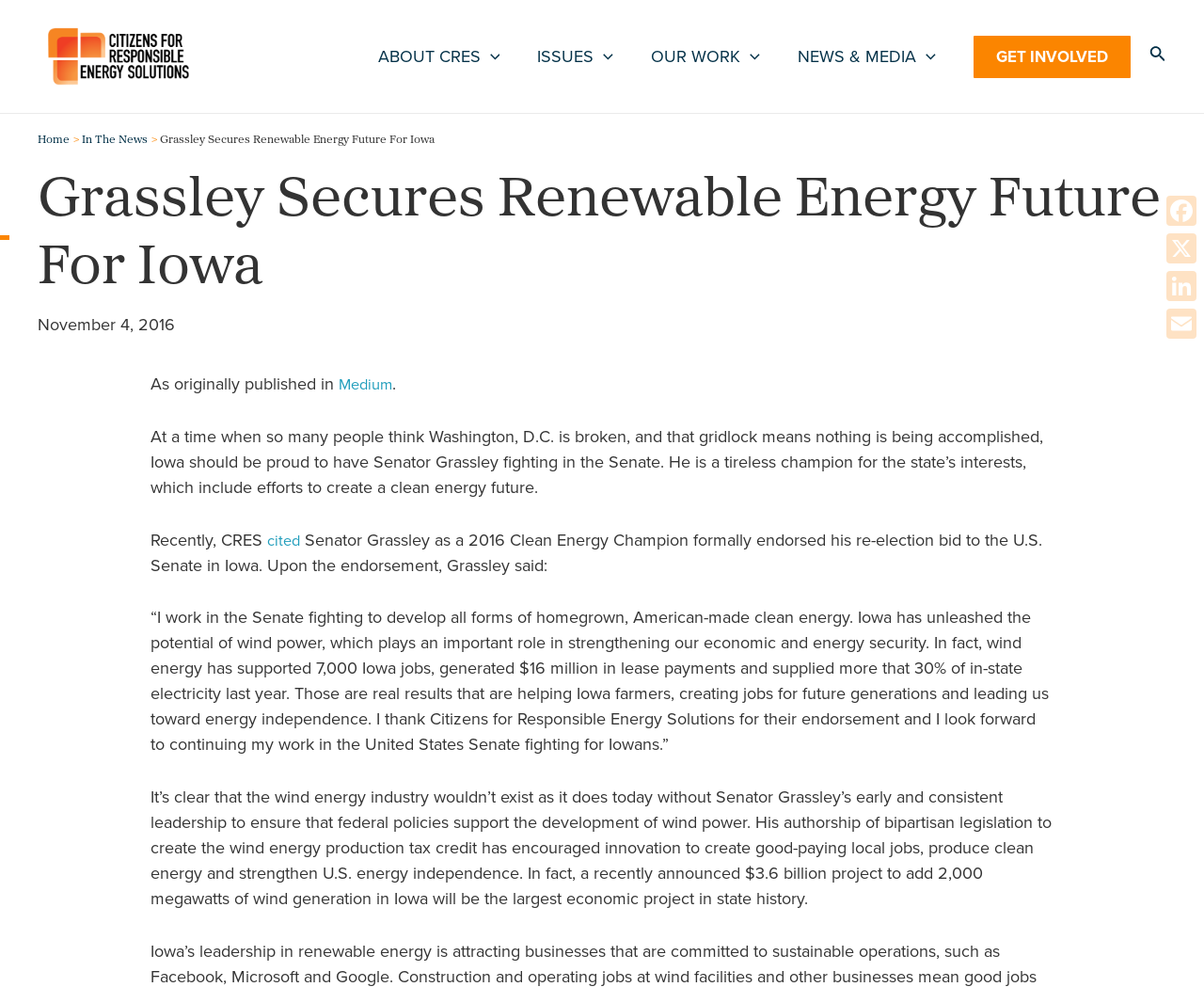What is the name of the organization?
Please answer the question with as much detail as possible using the screenshot.

The name of the organization can be found in the top-left corner of the webpage, where it is written as 'Citizens for Responsible Energy Solutions' next to the logo.